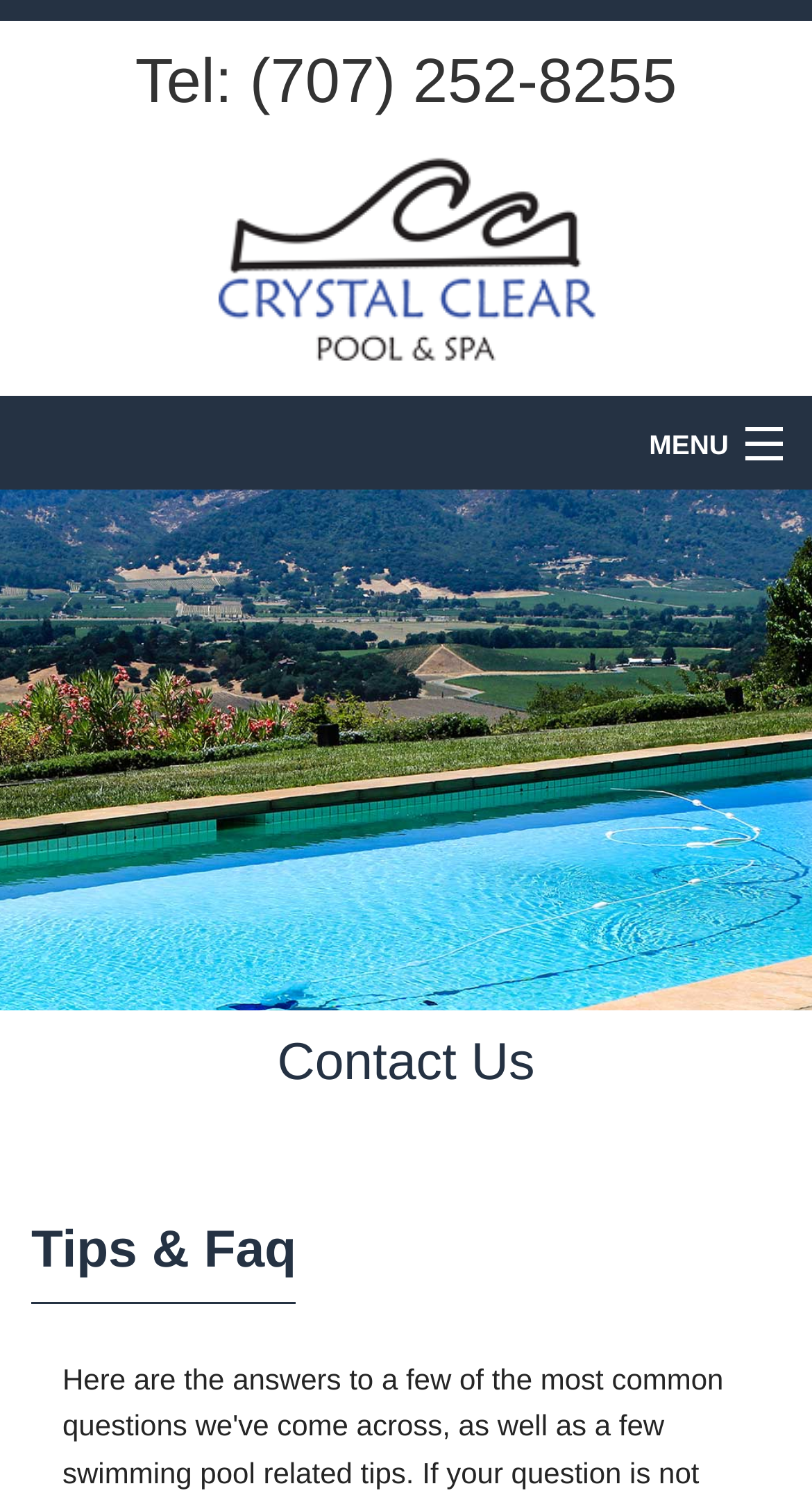Provide your answer in one word or a succinct phrase for the question: 
What is the last menu item on the webpage?

CONTACT